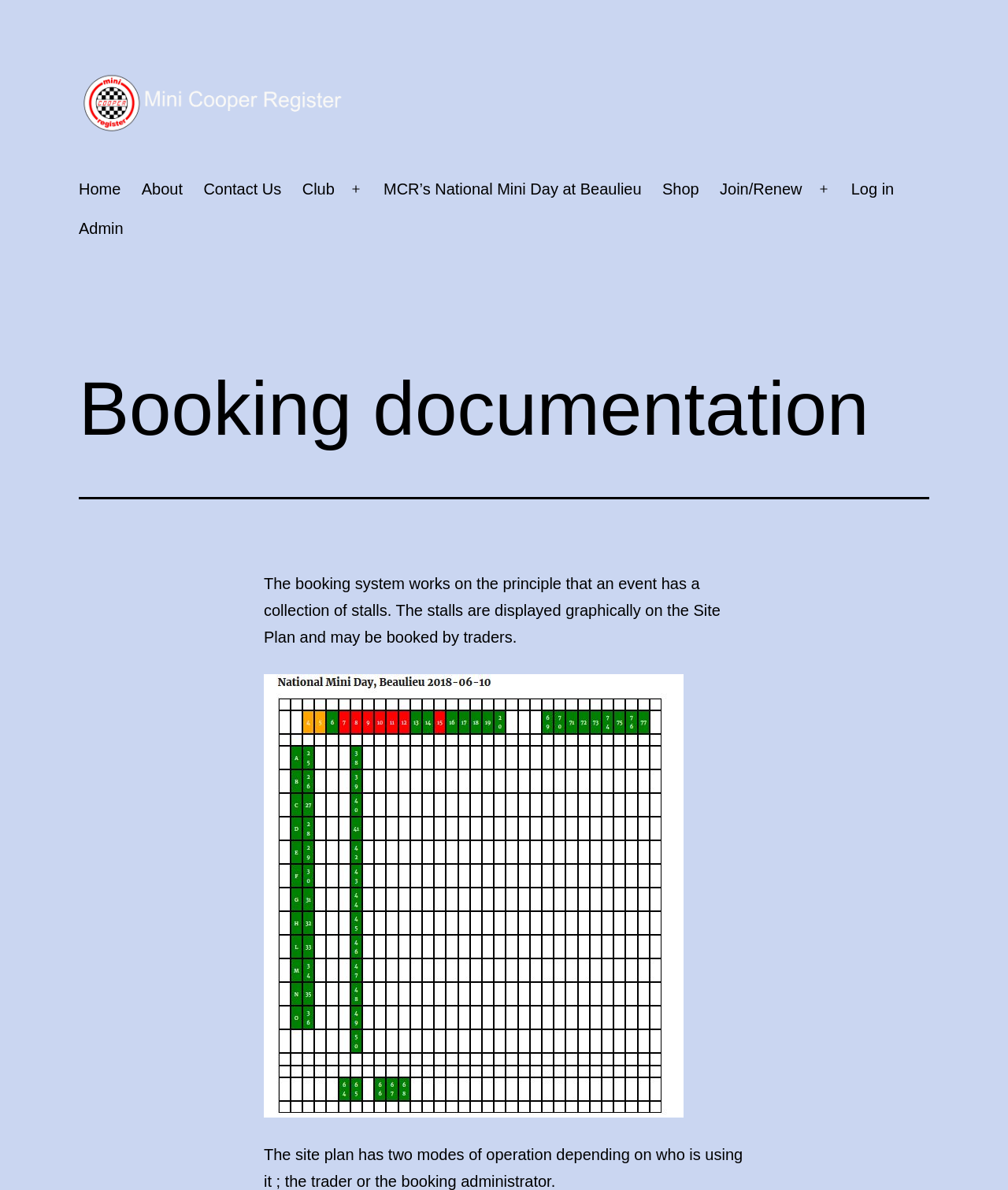Specify the bounding box coordinates of the element's region that should be clicked to achieve the following instruction: "Go to the Home page". The bounding box coordinates consist of four float numbers between 0 and 1, in the format [left, top, right, bottom].

[0.068, 0.143, 0.13, 0.176]